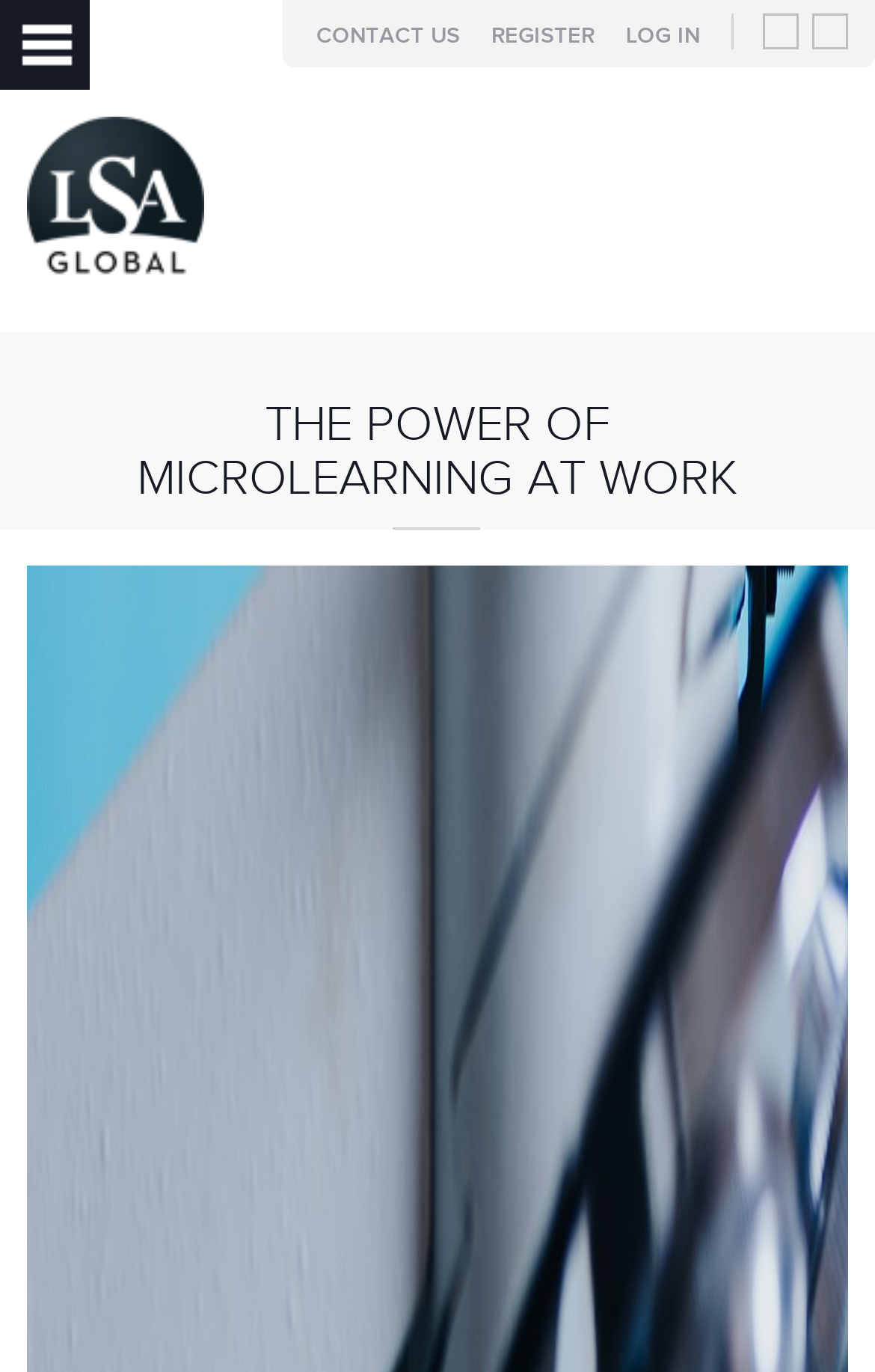Please answer the following question using a single word or phrase: 
What is the purpose of the 'REGISTER' link?

To create an account